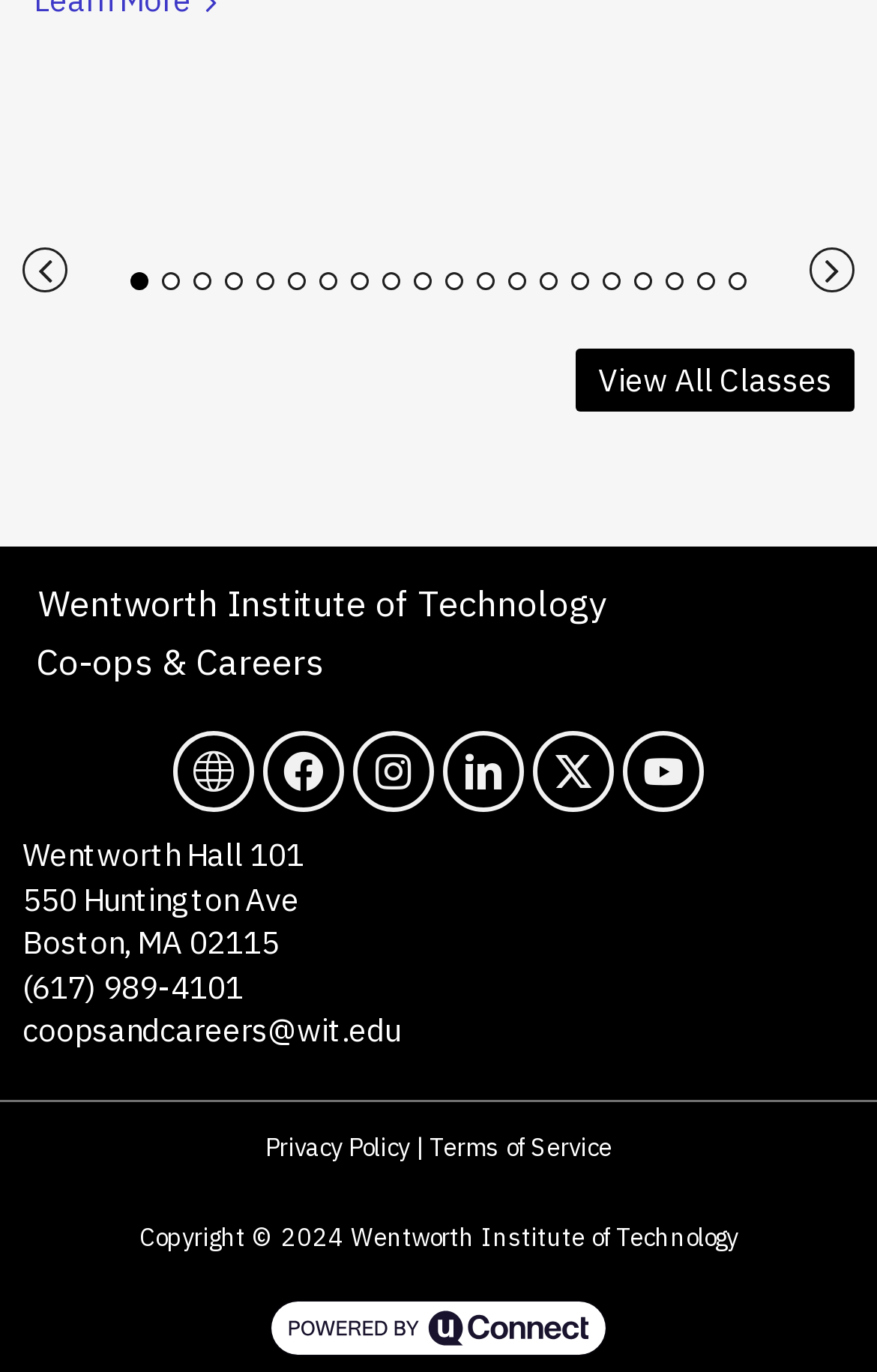Highlight the bounding box coordinates of the region I should click on to meet the following instruction: "go to the 'Facebook' page".

[0.3, 0.533, 0.392, 0.592]